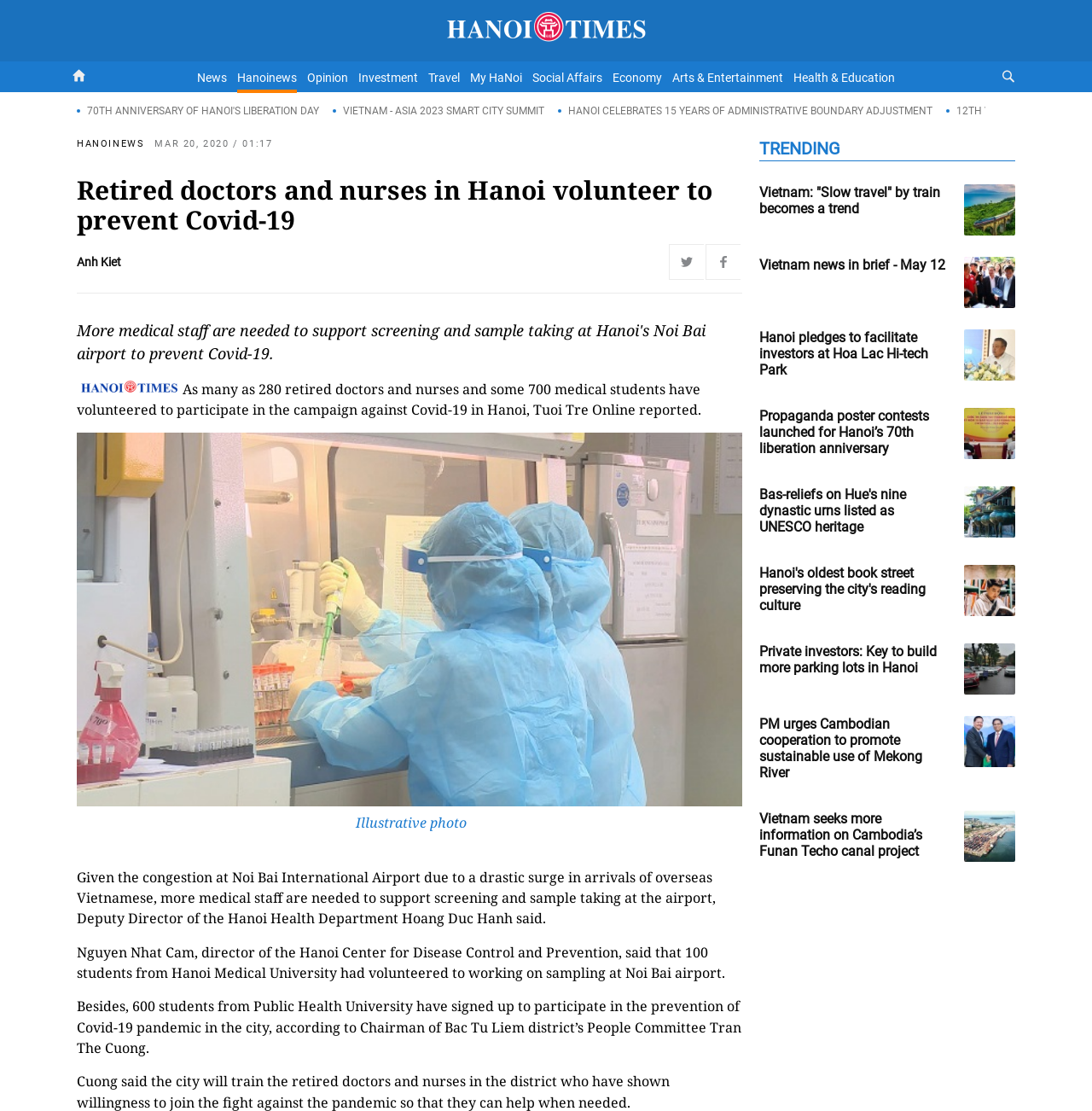Extract the heading text from the webpage.

Retired doctors and nurses in Hanoi volunteer to prevent Covid-19